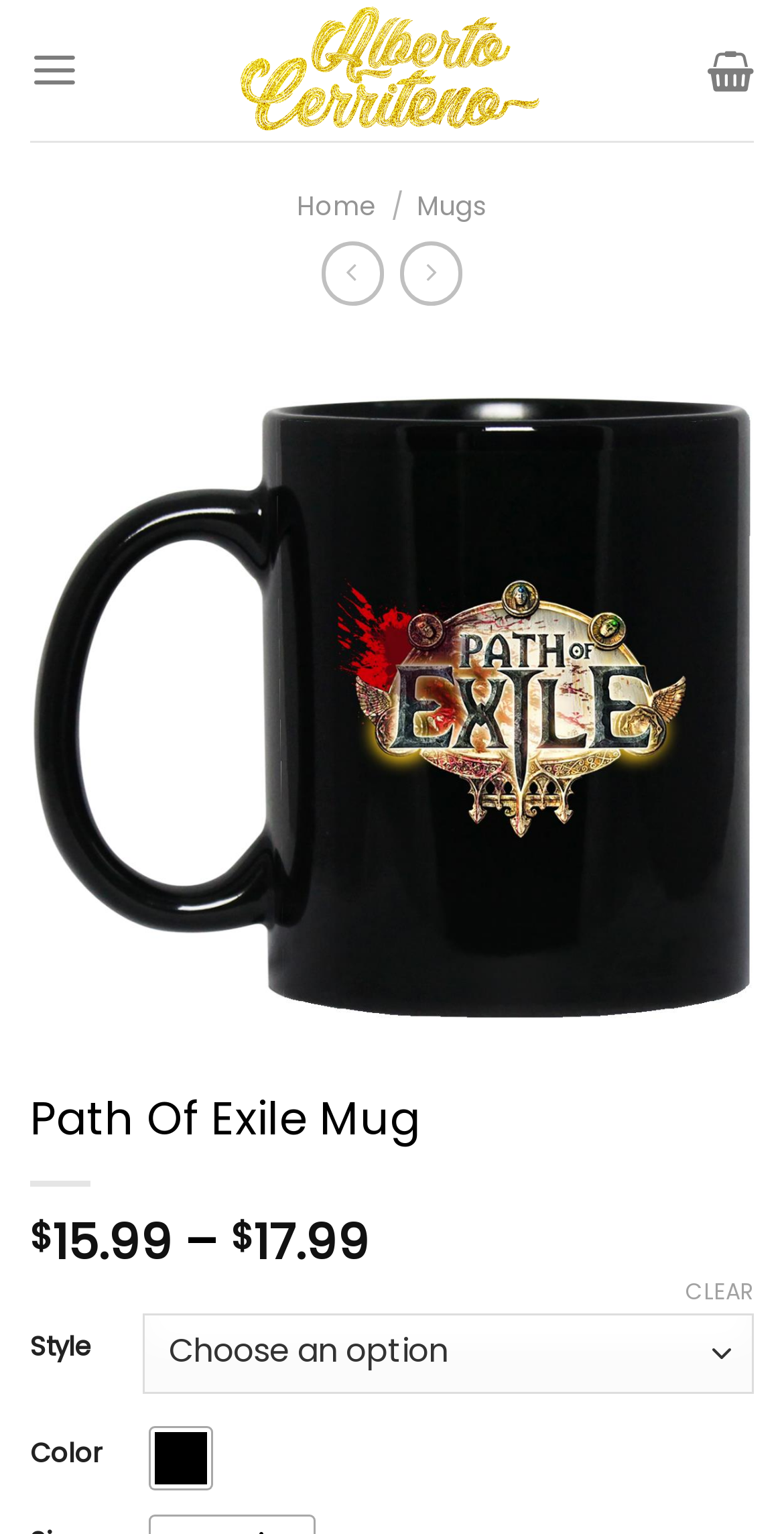Examine the screenshot and answer the question in as much detail as possible: What is the function of the 'CLEAR' button?

I found a link element with the text 'CLEAR' and inferred its function by its label. The 'CLEAR' button likely clears the current selection or resets the options for the Path of Exile mug.